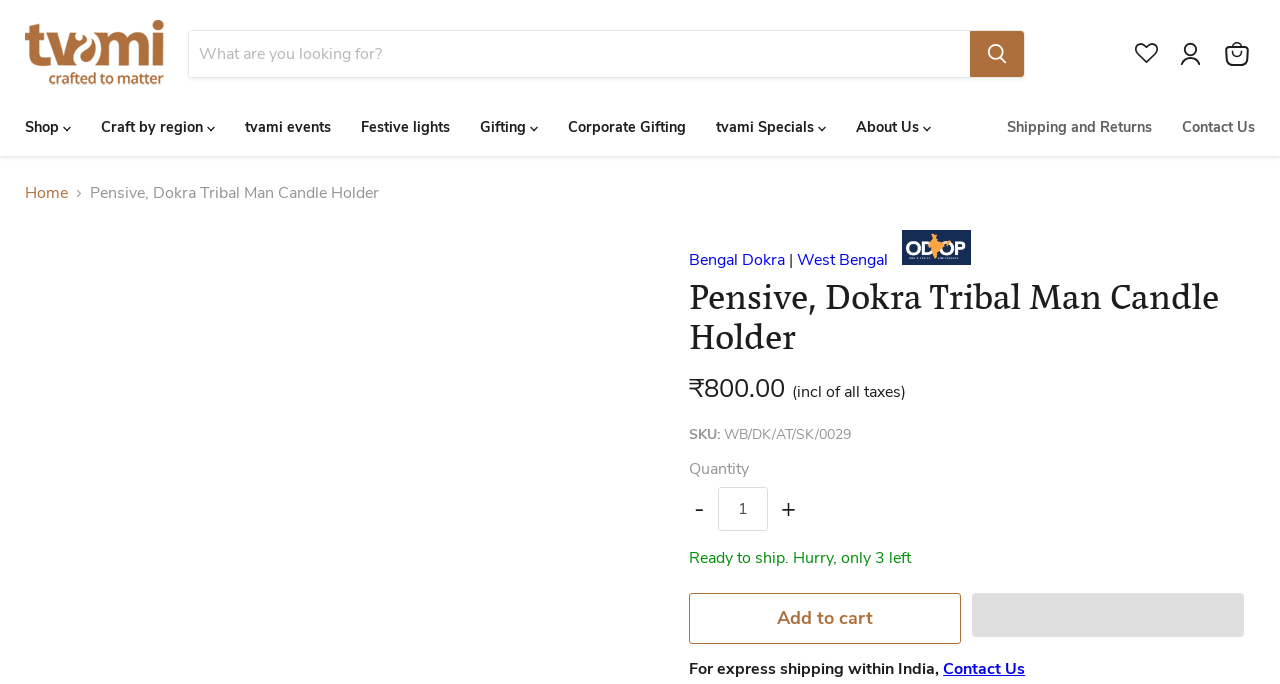What is the purpose of the product?
Please look at the screenshot and answer using one word or phrase.

Candle stand or tea light holder